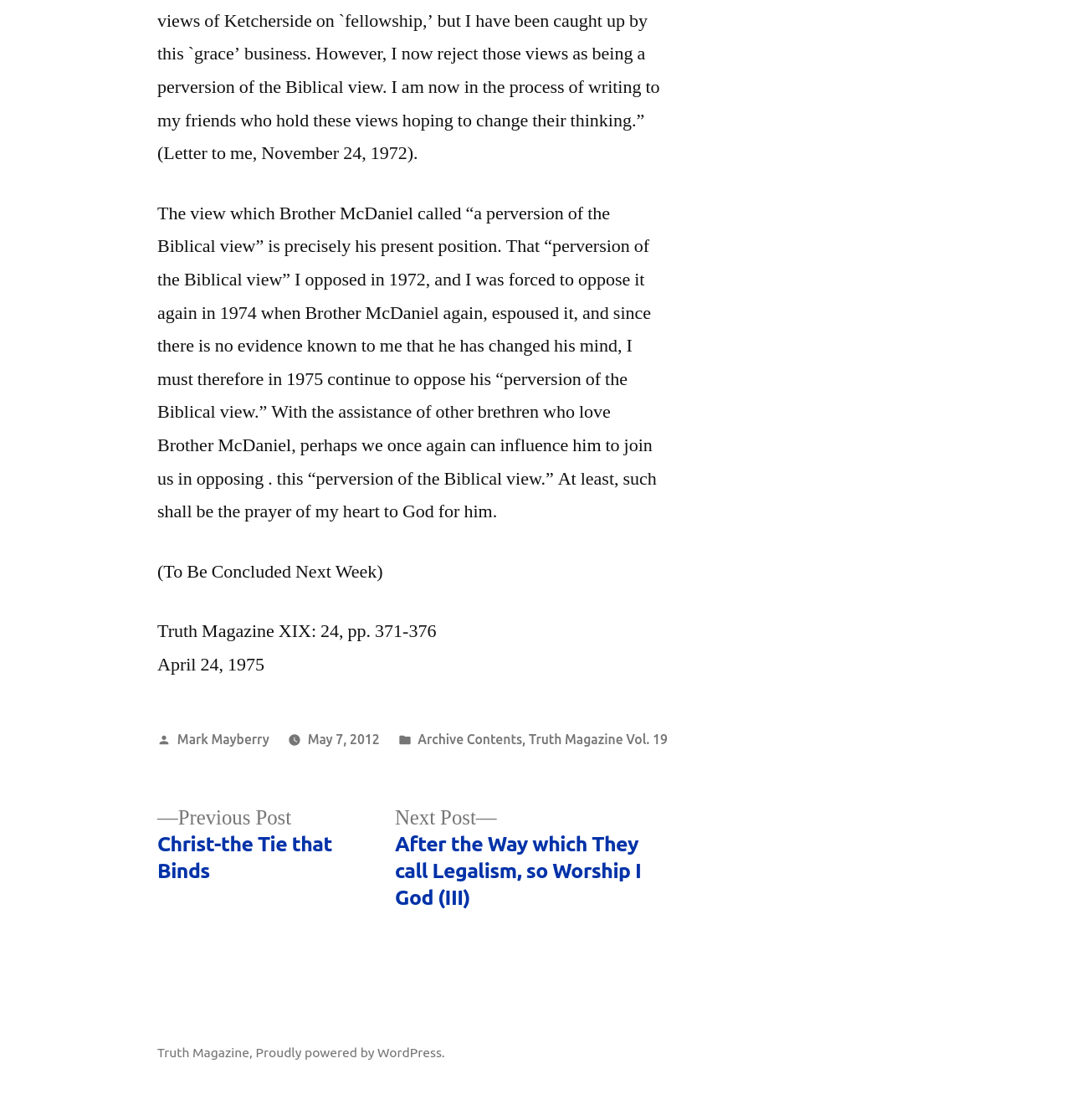Please identify the bounding box coordinates of the element's region that I should click in order to complete the following instruction: "Read post by Mark Mayberry". The bounding box coordinates consist of four float numbers between 0 and 1, i.e., [left, top, right, bottom].

[0.165, 0.653, 0.251, 0.666]